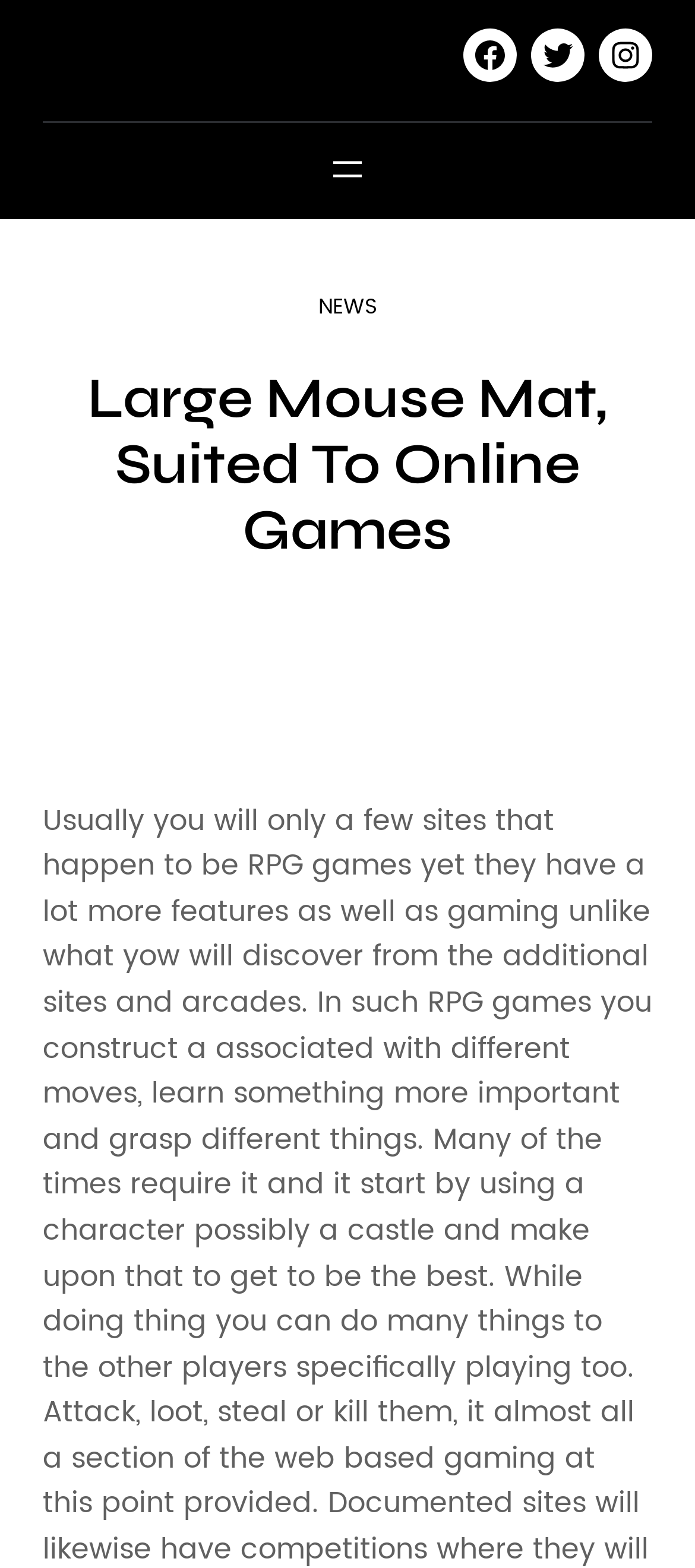Find and provide the bounding box coordinates for the UI element described with: "aria-label="Open menu"".

[0.469, 0.094, 0.531, 0.122]